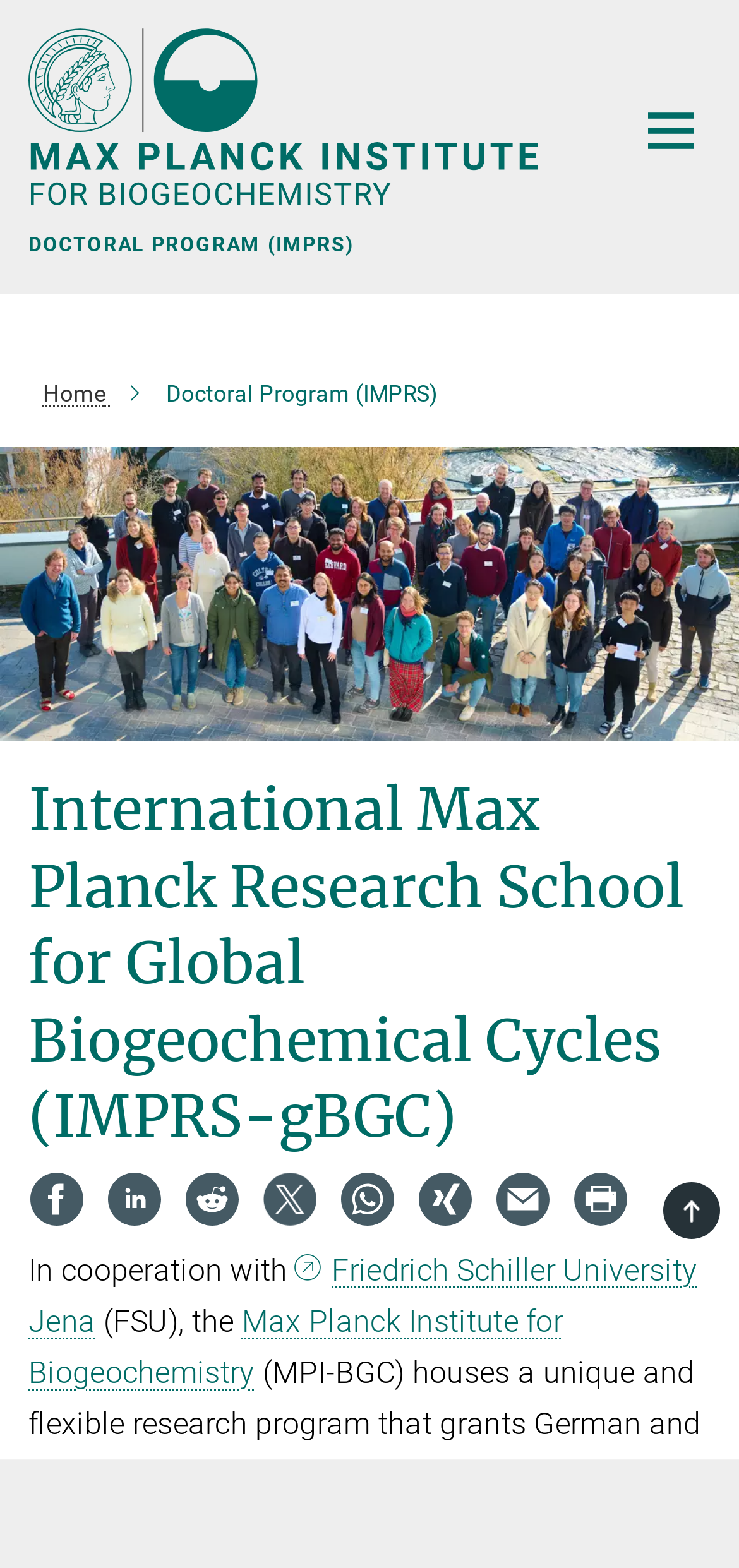Provide a brief response to the question using a single word or phrase: 
How many social media links are available on the webpage?

6